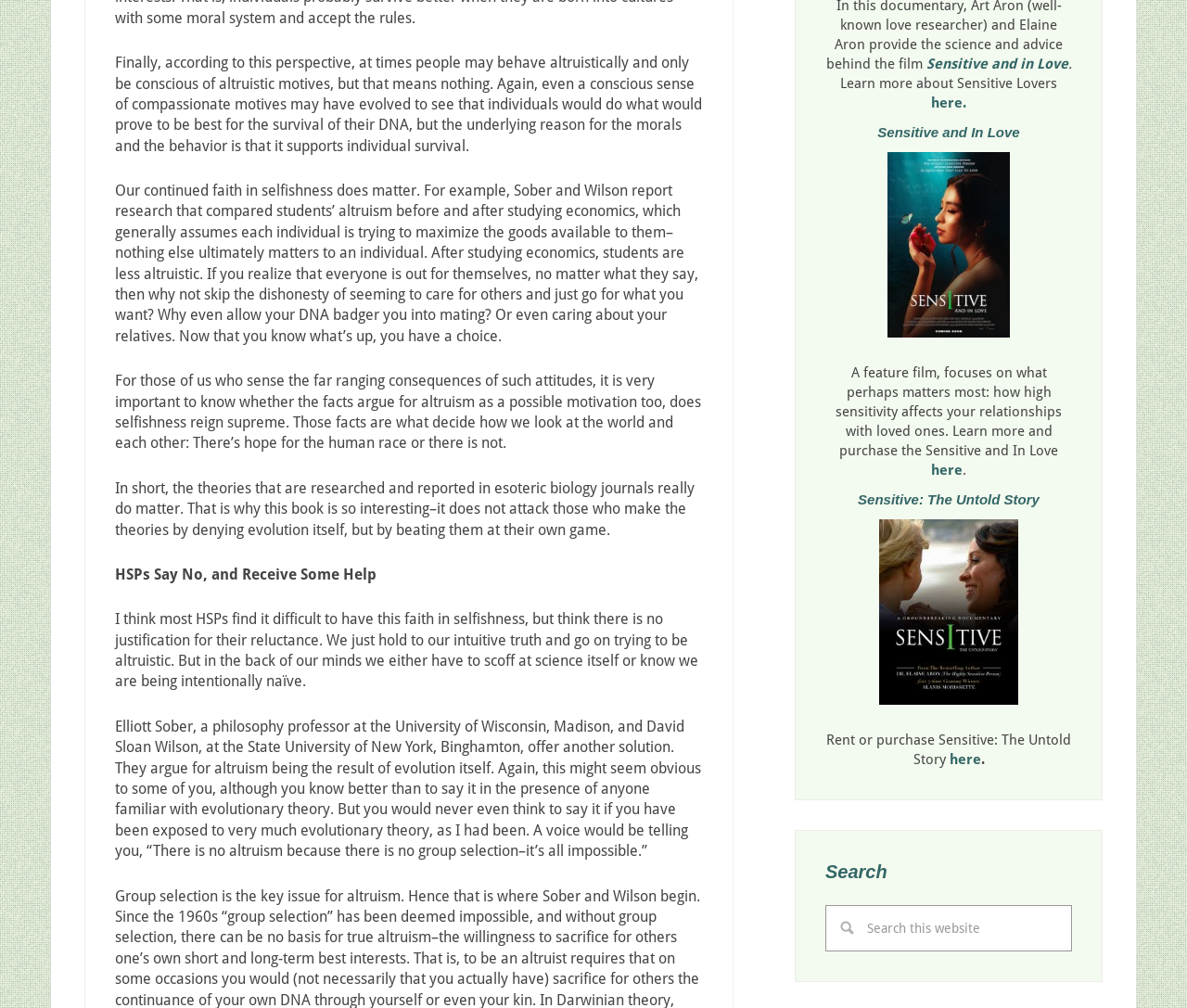Provide a brief response using a word or short phrase to this question:
What is the title of the feature film mentioned on this webpage?

Sensitive and In Love